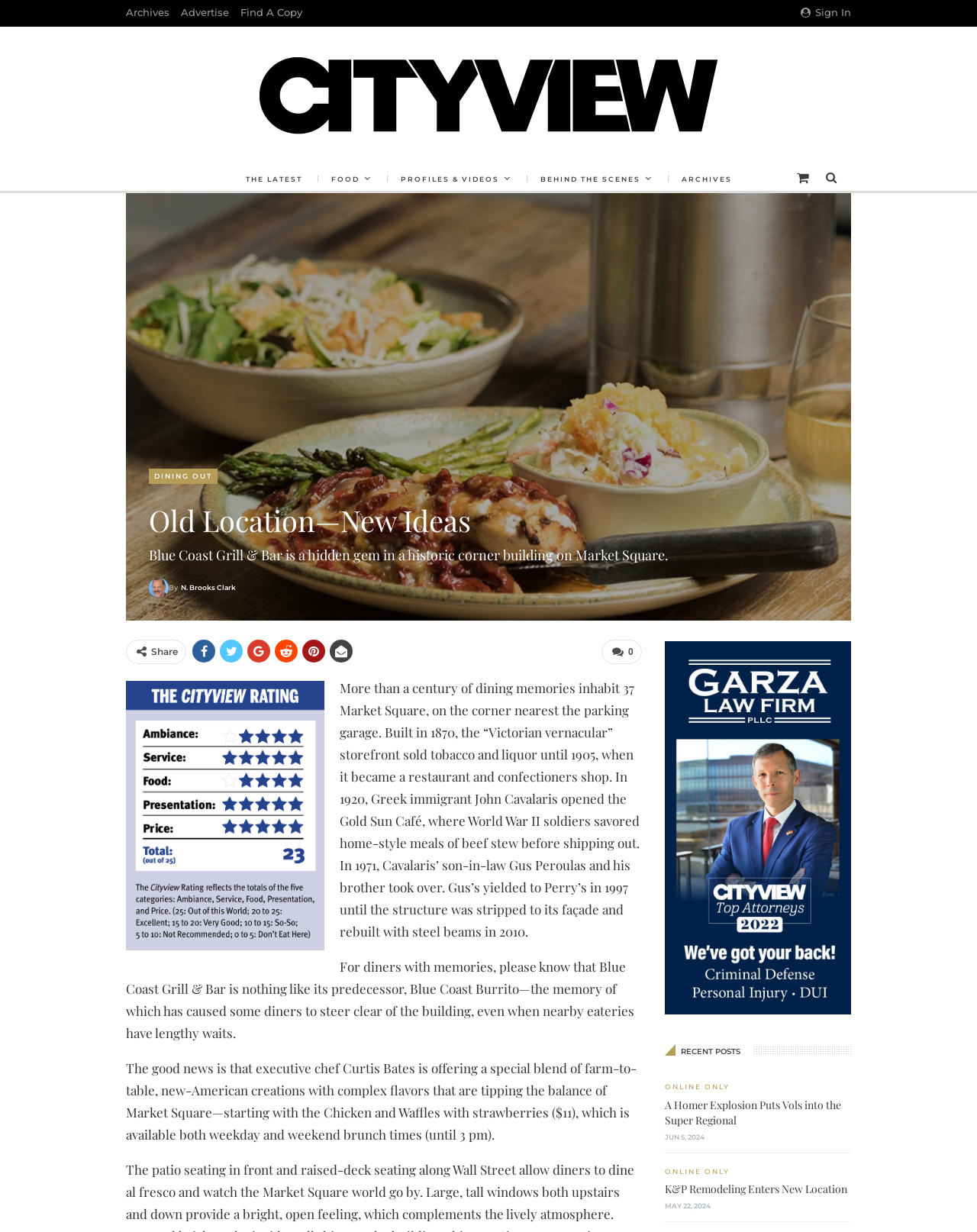Identify the bounding box coordinates for the UI element described as: "By N. Brooks Clark". The coordinates should be provided as four floats between 0 and 1: [left, top, right, bottom].

[0.152, 0.469, 0.241, 0.485]